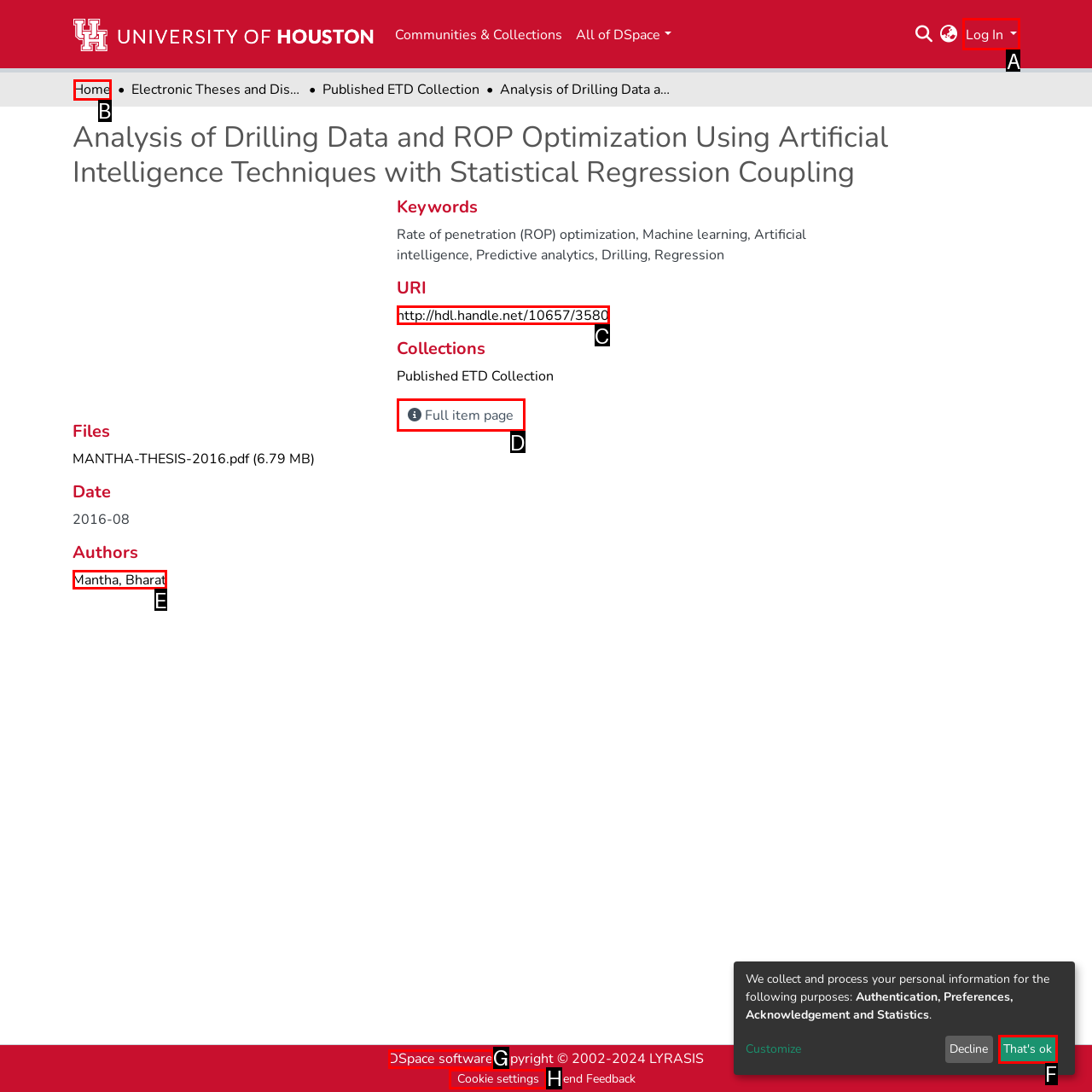Identify the correct lettered option to click in order to perform this task: Log in to the system. Respond with the letter.

A